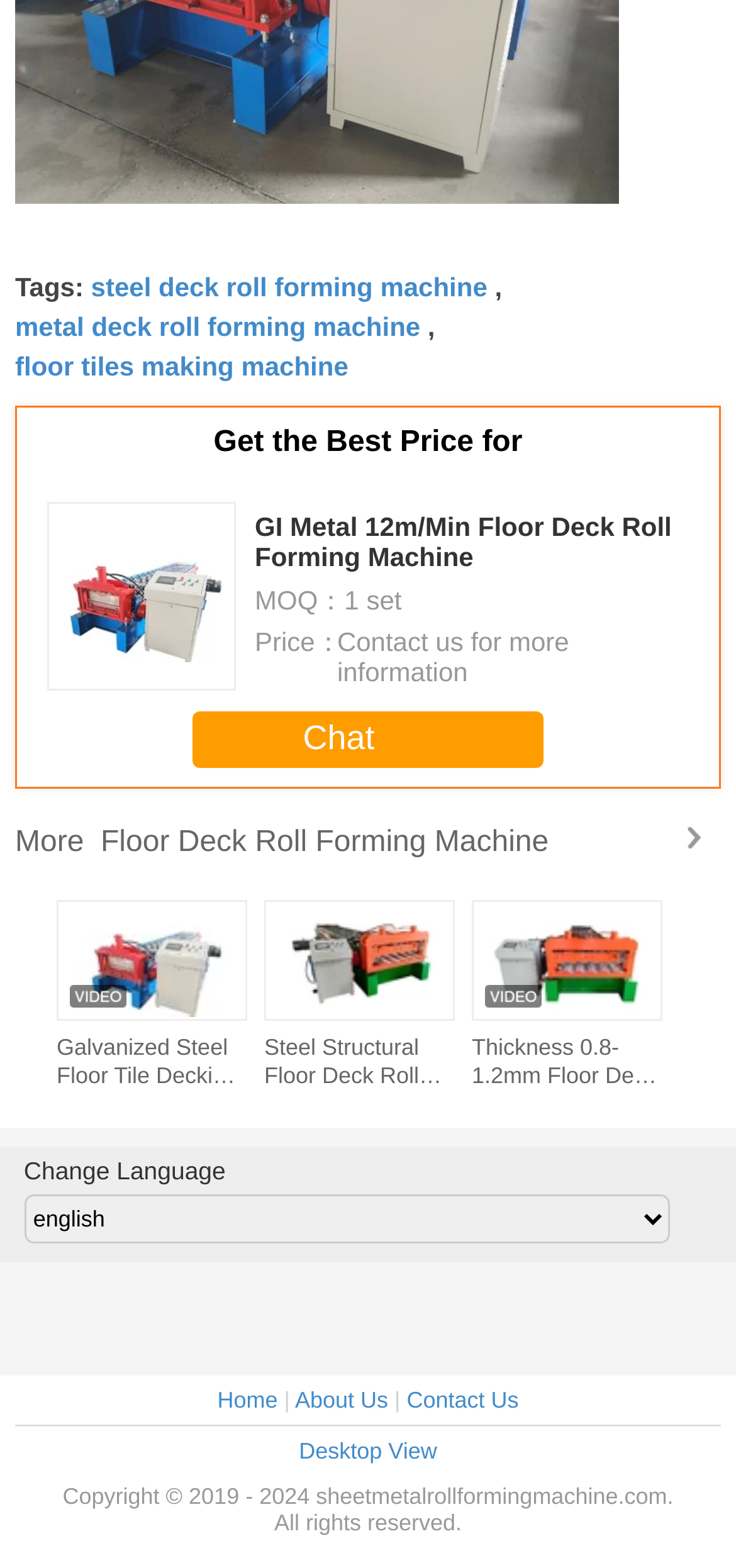Find the bounding box coordinates for the area that should be clicked to accomplish the instruction: "Click on the 'steel deck roll forming machine' link".

[0.124, 0.174, 0.662, 0.193]